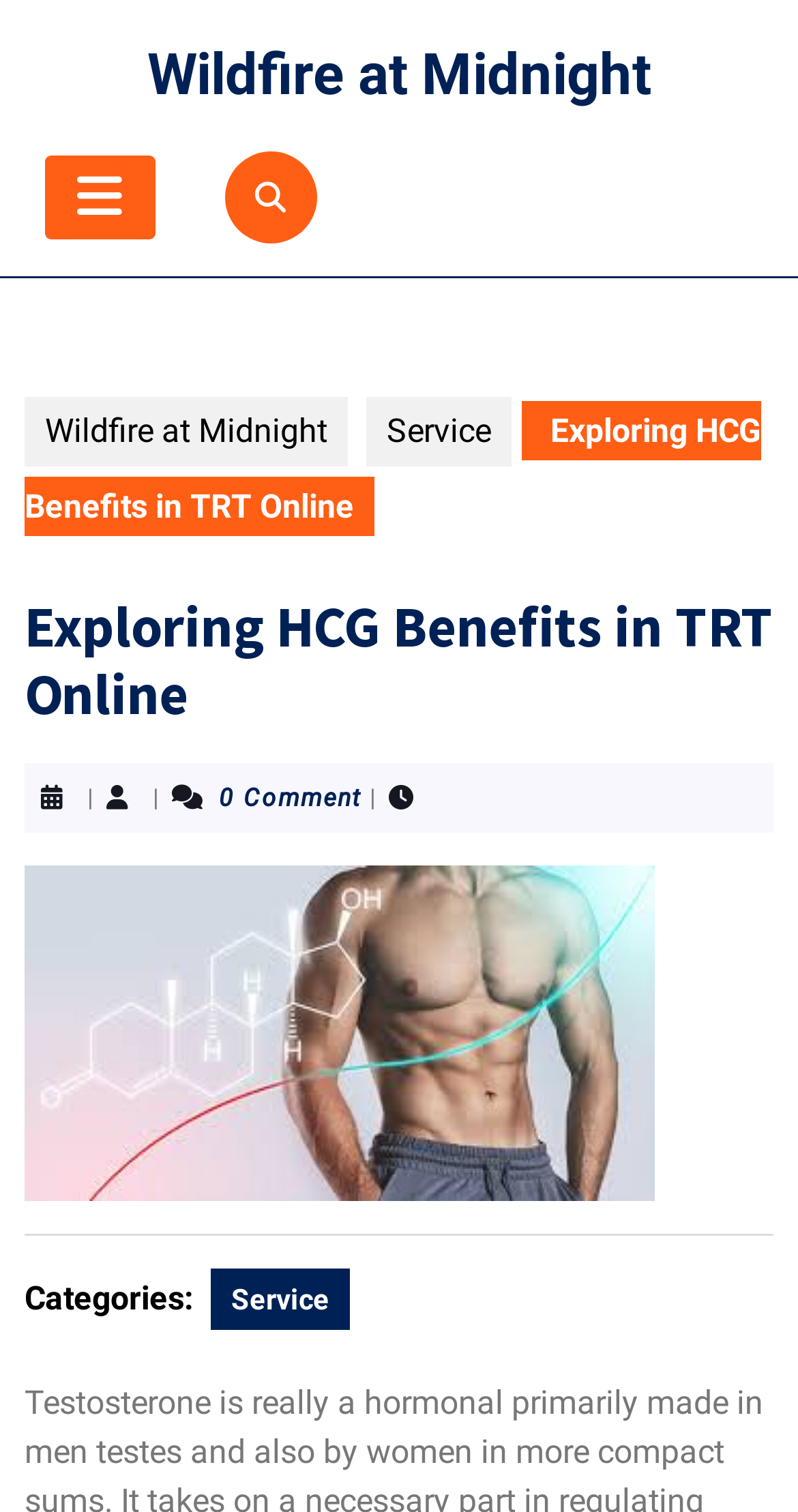How many comments are there on this post?
Look at the screenshot and provide an in-depth answer.

The number of comments can be found next to the '|' symbol, where it is written as '0 Comment'.